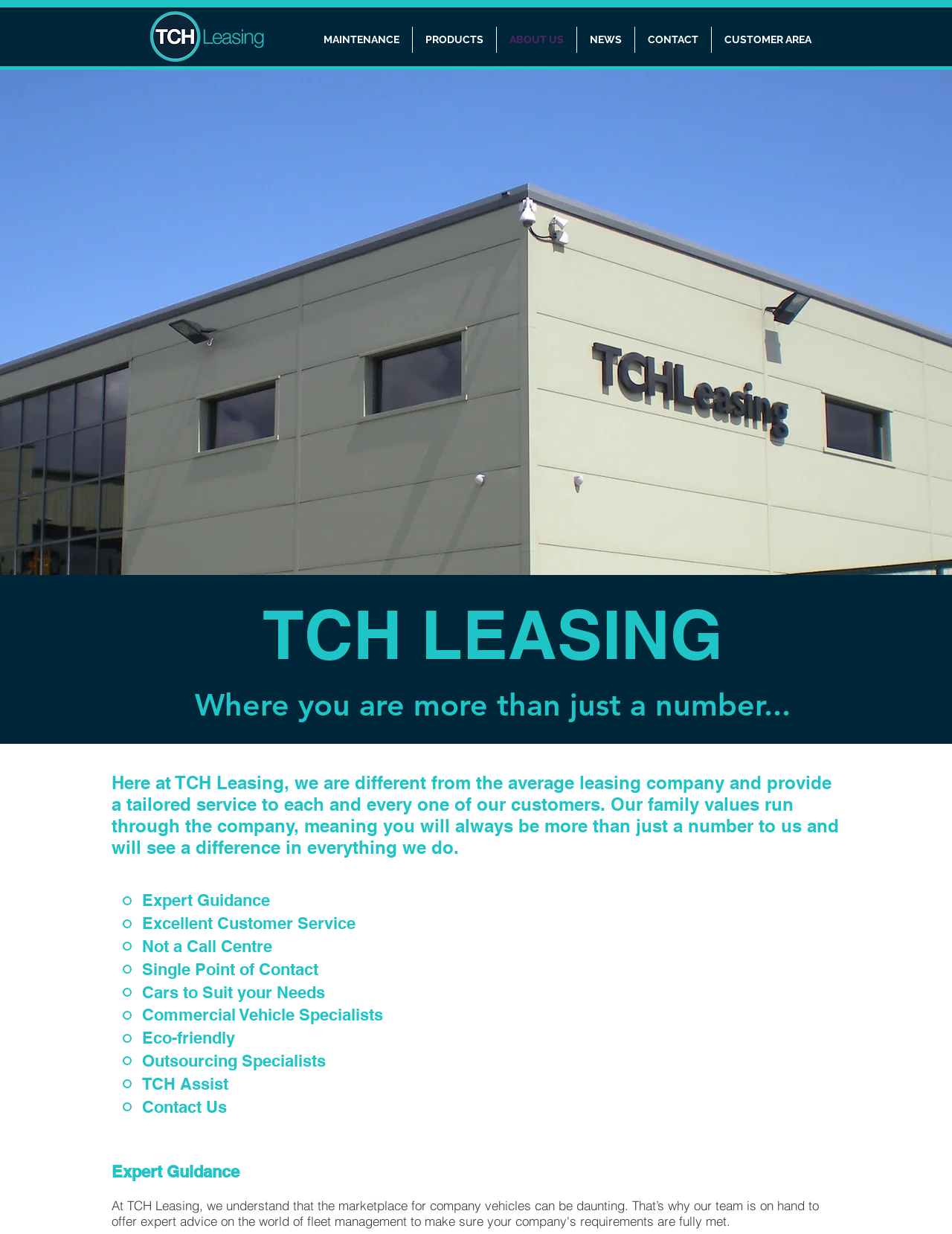What is the benefit of having a single point of contact?
Using the image as a reference, deliver a detailed and thorough answer to the question.

The webpage mentions 'Not a Call Centre' as one of the benefits of working with TCH Leasing, which is linked to the concept of having a single point of contact. This implies that having a single point of contact means that customers will not have to deal with a call centre, which is often seen as a frustrating experience.